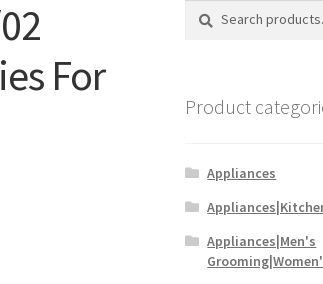Provide a brief response to the question below using a single word or phrase: 
Under which product segment is this item categorized?

Appliances